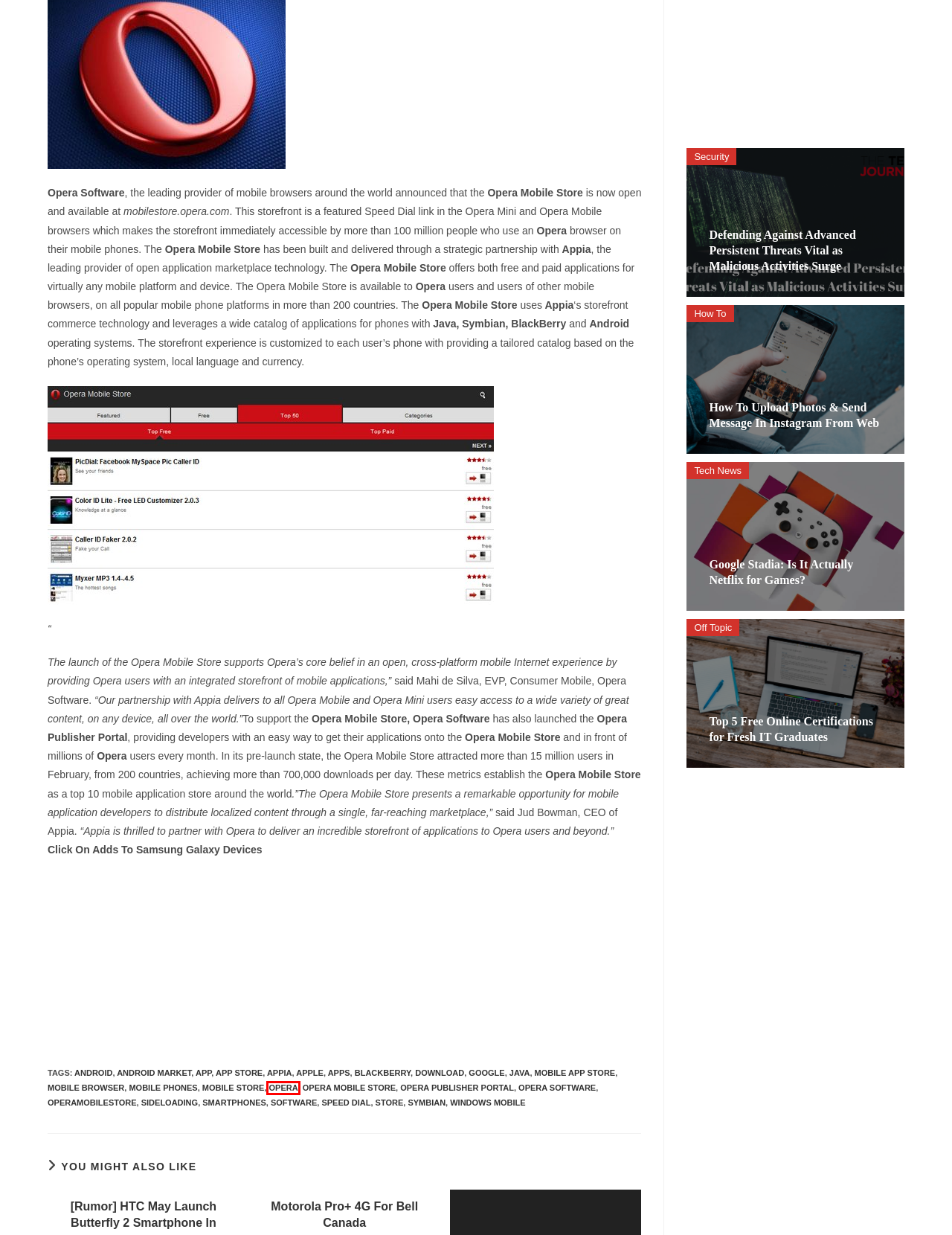You have a screenshot of a webpage with a red rectangle bounding box around an element. Identify the best matching webpage description for the new page that appears after clicking the element in the bounding box. The descriptions are:
A. Opera Archives - The Tech Journal
B. download Archives - The Tech Journal
C. Opera Publisher Portal Archives - The Tech Journal
D. Android Market Archives - The Tech Journal
E. windows mobile Archives - The Tech Journal
F. Motorola Pro+ 4G For Bell Canada - The Tech Journal
G. Software Archives - The Tech Journal
H. How To Upload Photos & Send Message In Instagram From Web - The Tech Journal

A